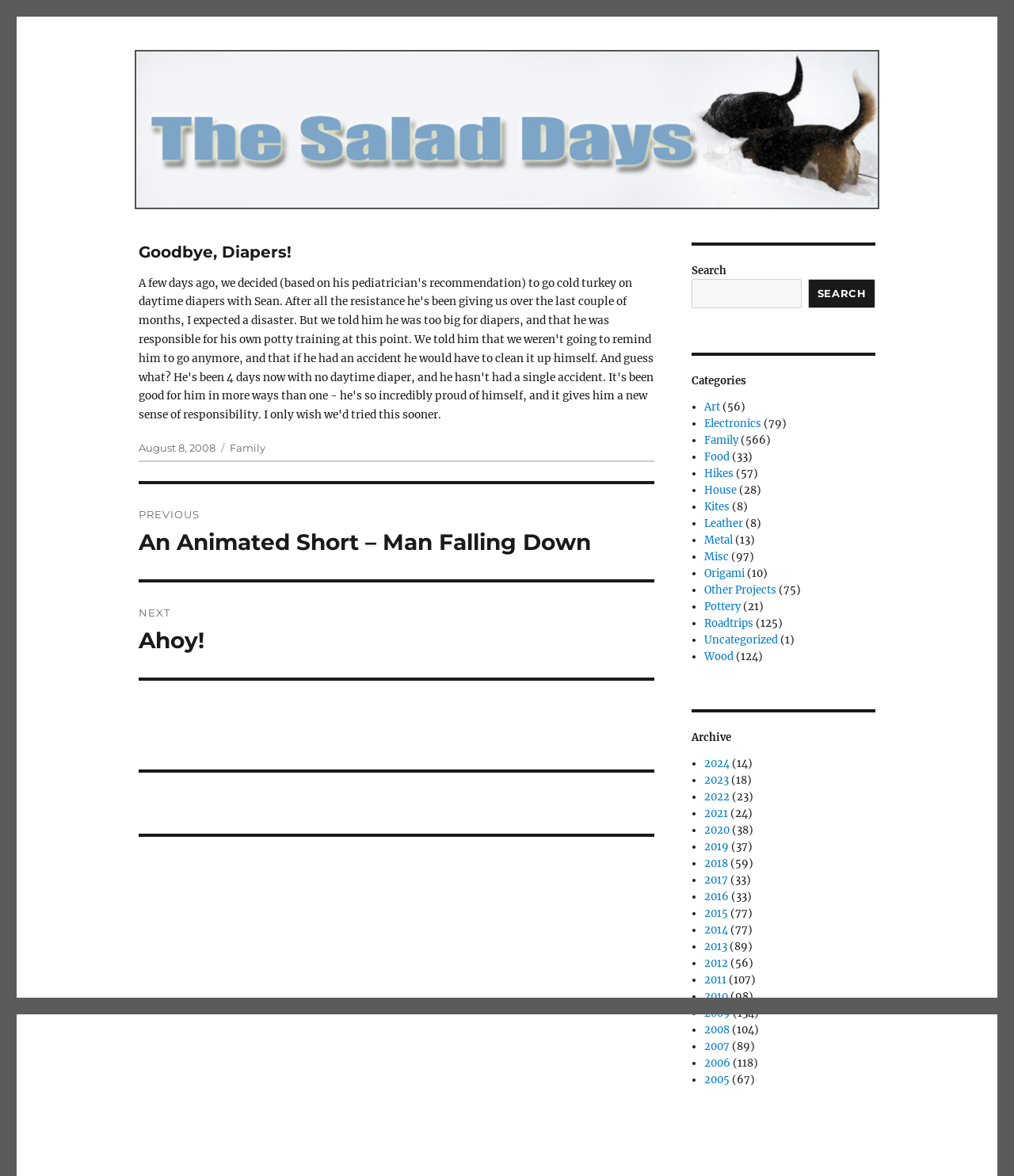Use a single word or phrase to answer the question:
How many categories are listed?

15